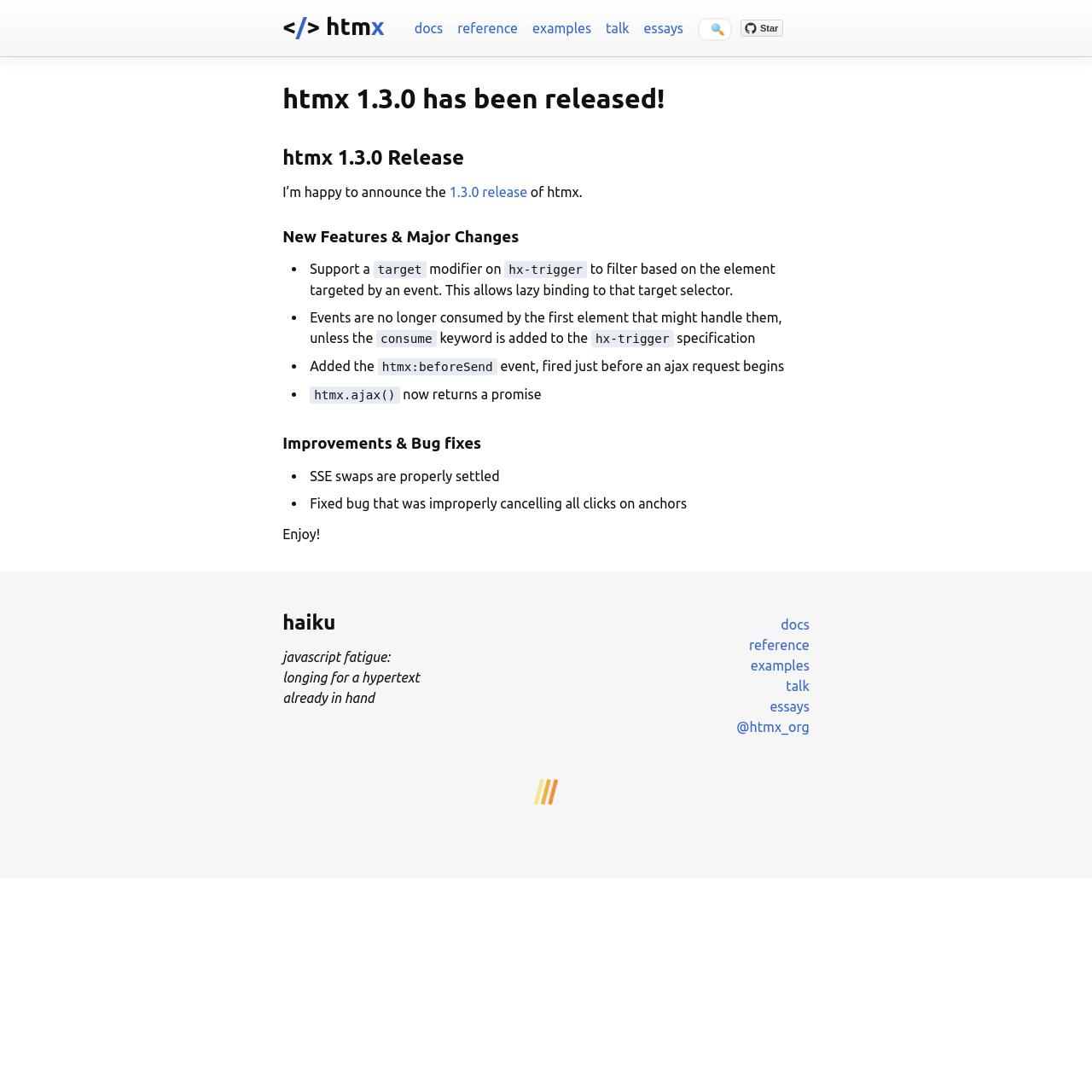Given the element description </> htmx, specify the bounding box coordinates of the corresponding UI element in the format (top-left x, top-left y, bottom-right x, bottom-right y). All values must be between 0 and 1.

[0.259, 0.012, 0.352, 0.036]